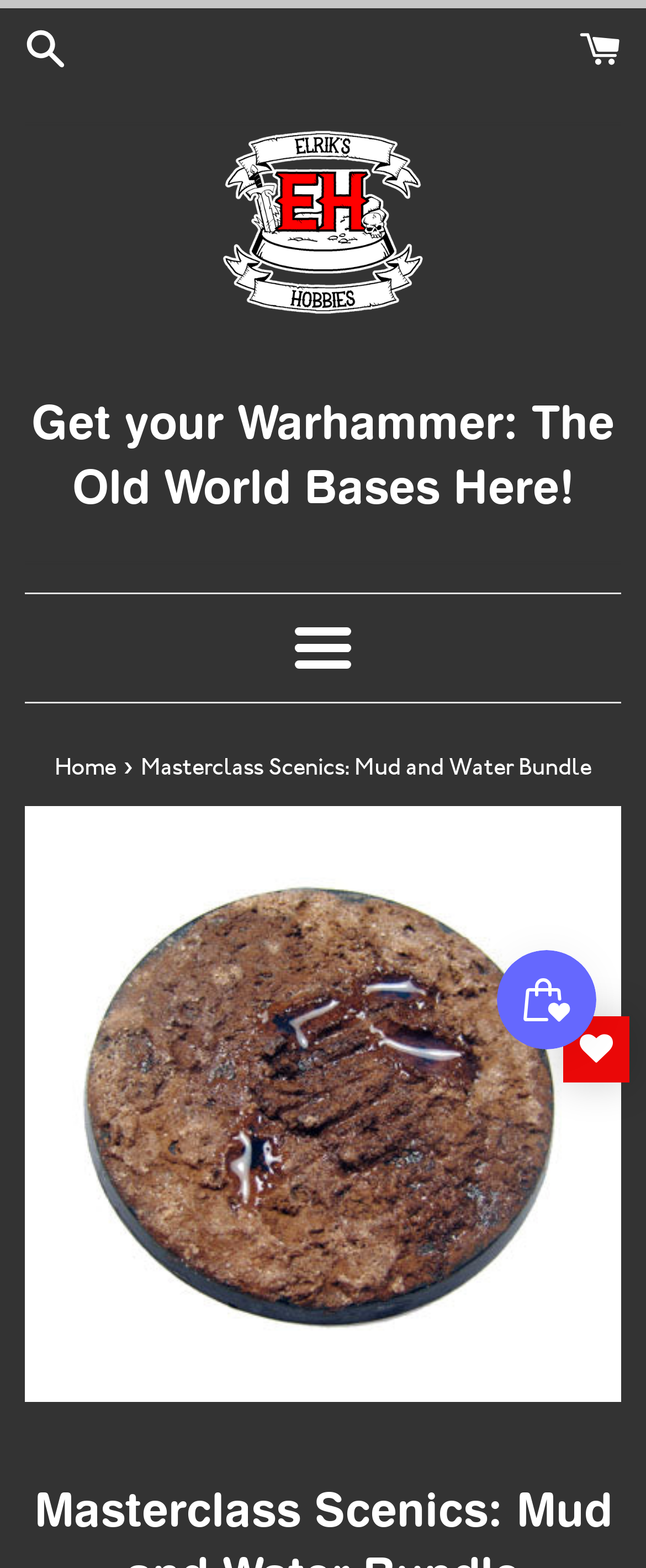Give a concise answer of one word or phrase to the question: 
What is the current page in the navigation?

Masterclass Scenics: Mud and Water Bundle